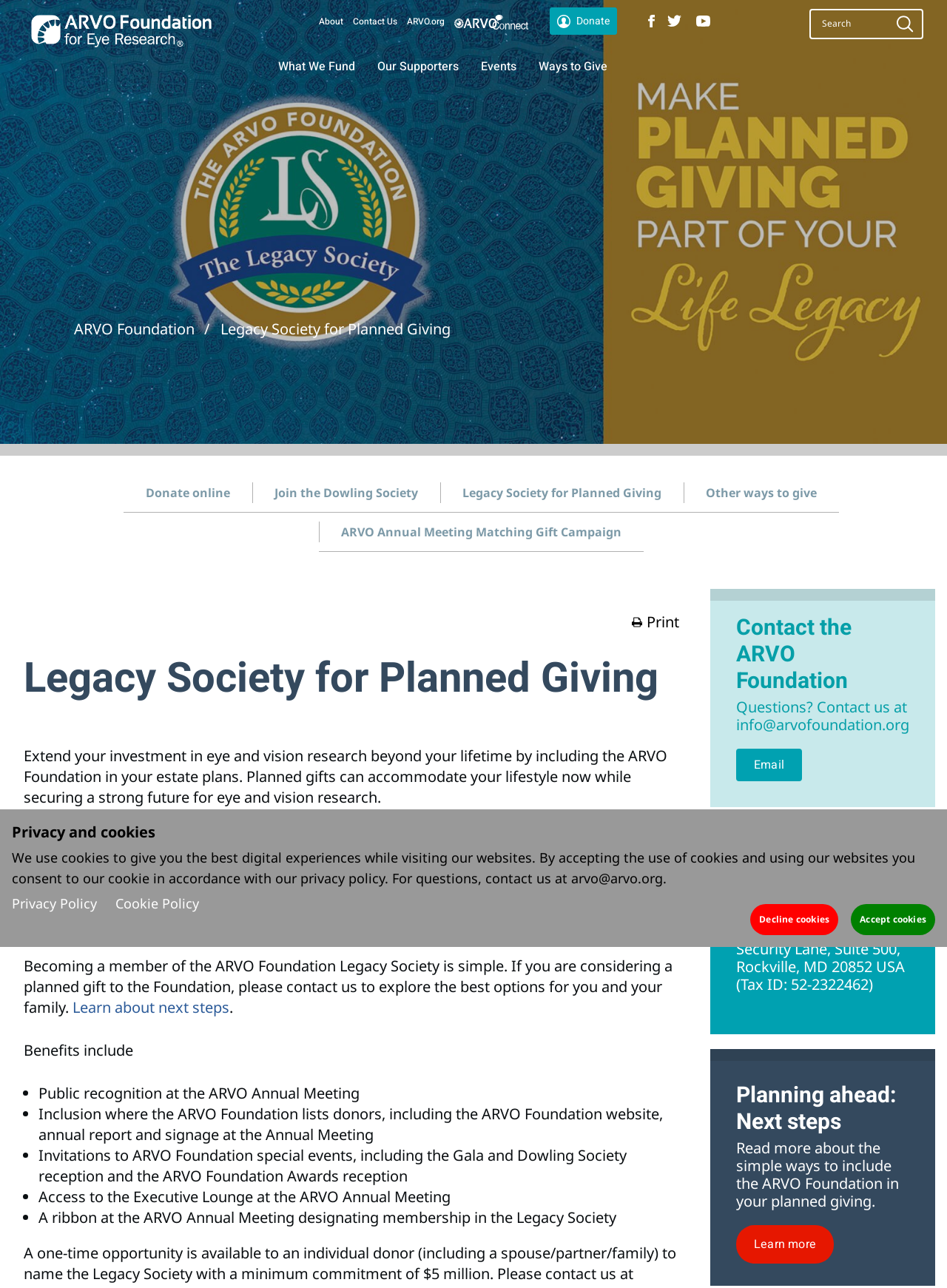Could you indicate the bounding box coordinates of the region to click in order to complete this instruction: "Click Donate".

[0.58, 0.006, 0.652, 0.027]